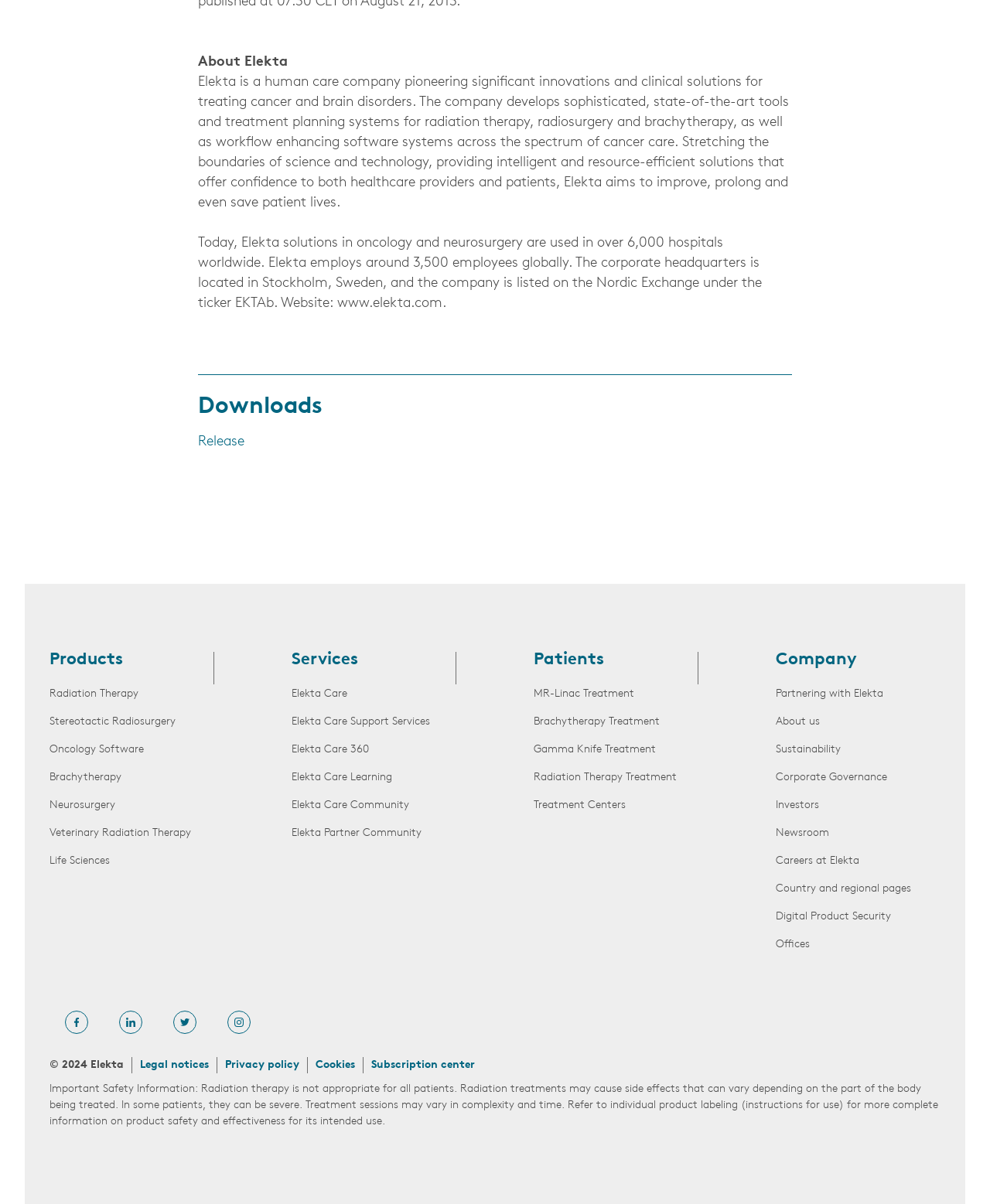Locate the bounding box coordinates of the element's region that should be clicked to carry out the following instruction: "Read Important Safety Information". The coordinates need to be four float numbers between 0 and 1, i.e., [left, top, right, bottom].

[0.05, 0.9, 0.948, 0.936]